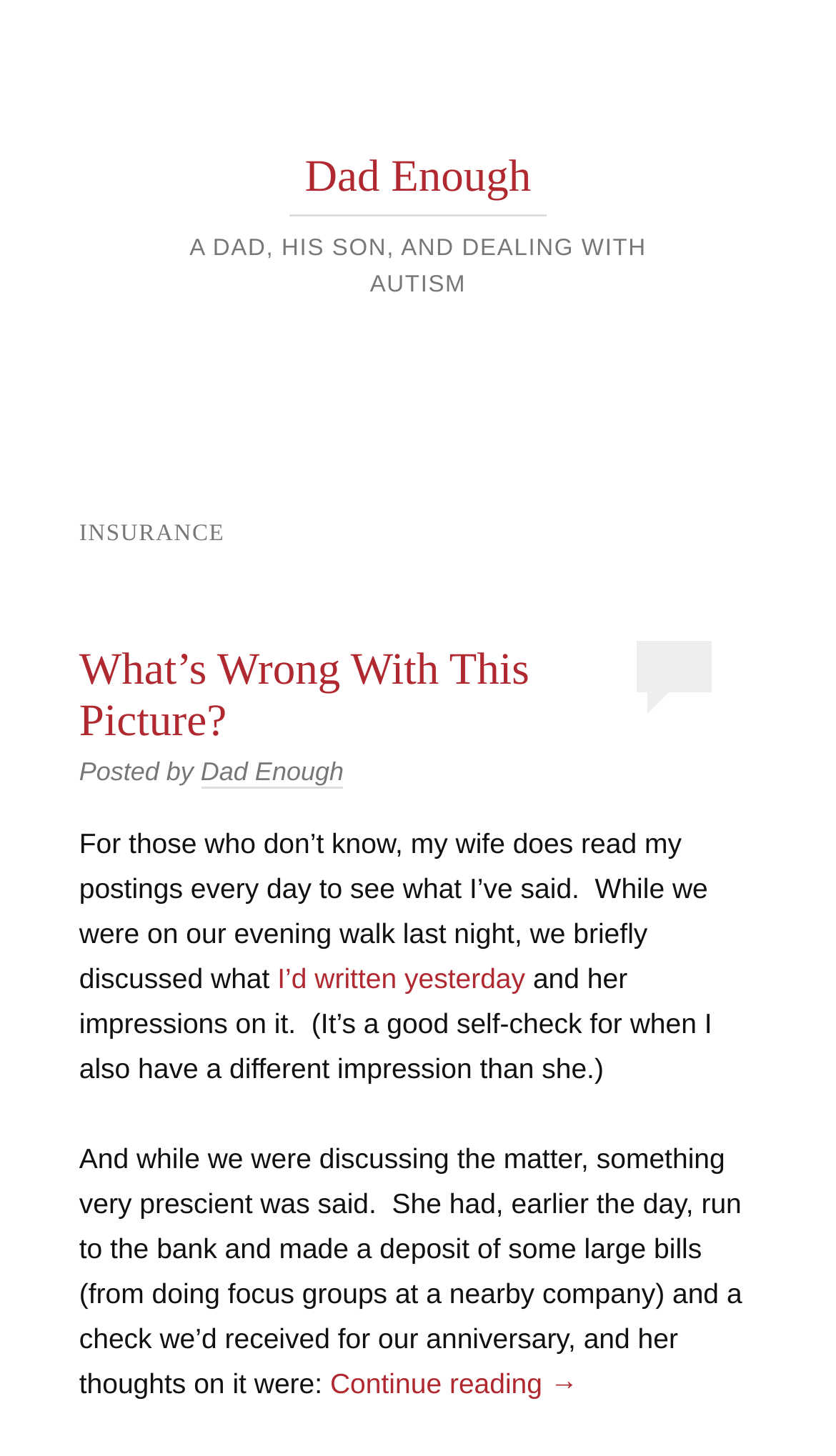Please respond in a single word or phrase: 
What is the topic of the article?

Autism